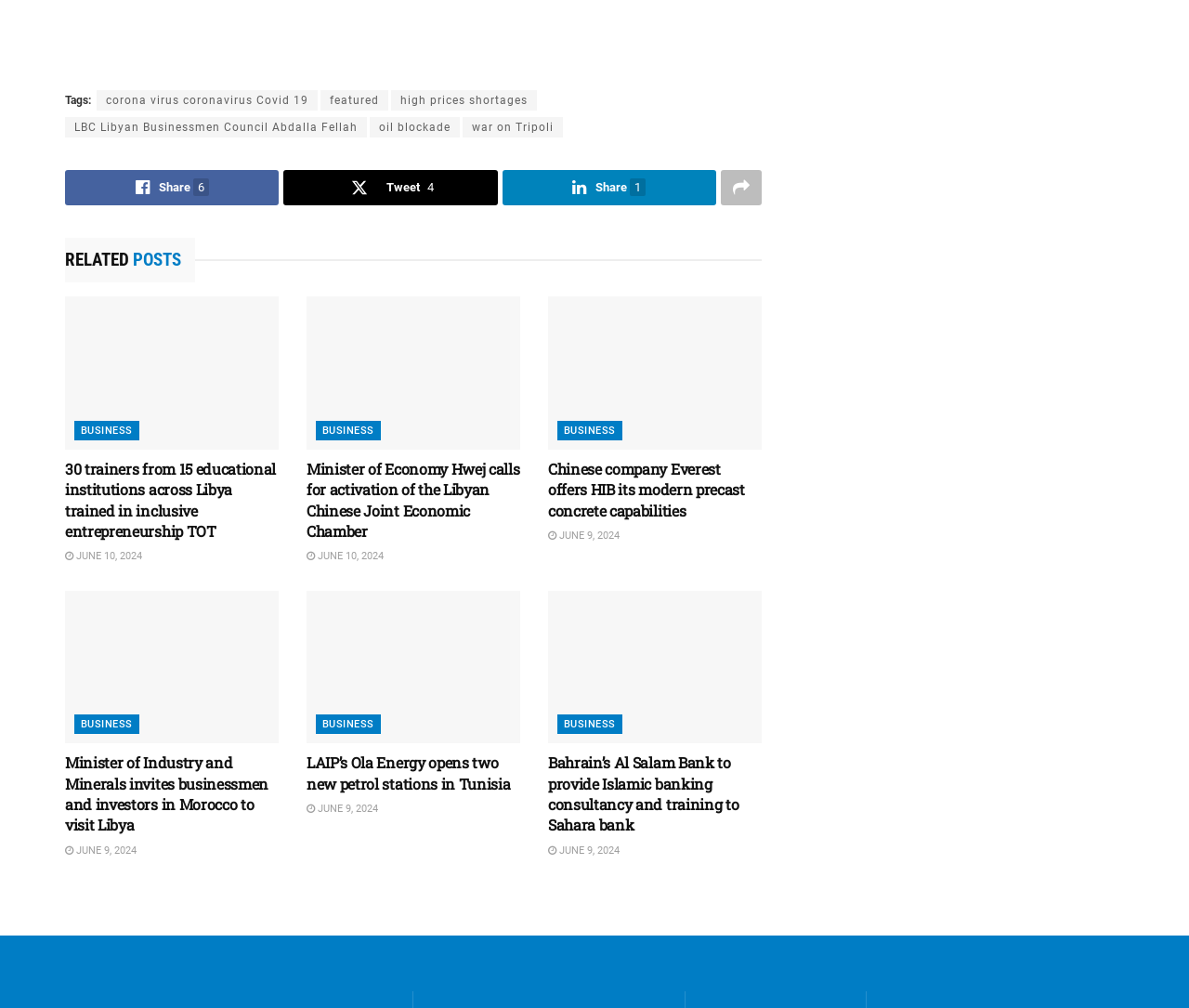Find the bounding box coordinates for the area that must be clicked to perform this action: "Click the 'Offbeat Stays' link".

None